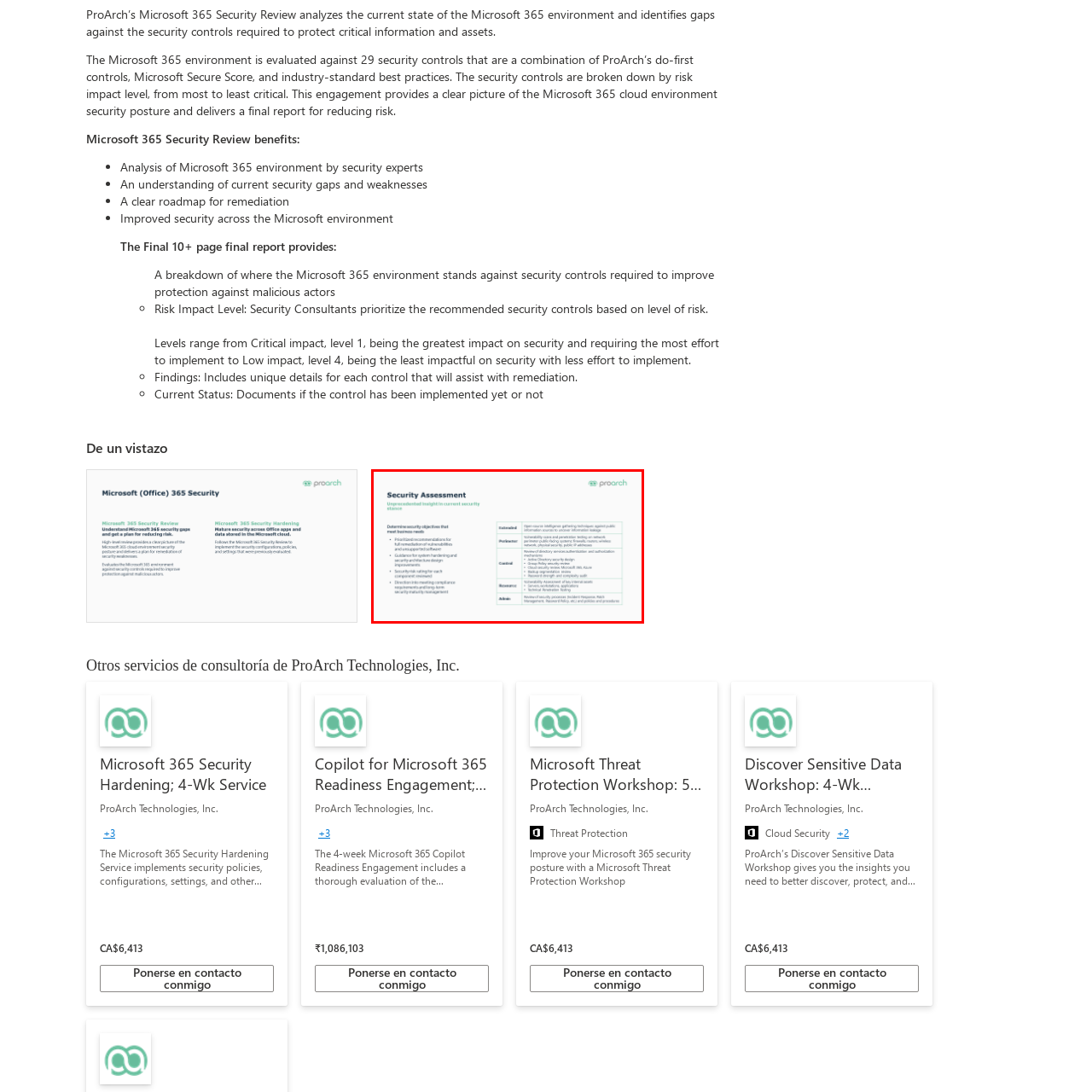Look closely at the image surrounded by the red box, What is the purpose of the security objectives? Give your answer as a single word or phrase.

Meet business requirements